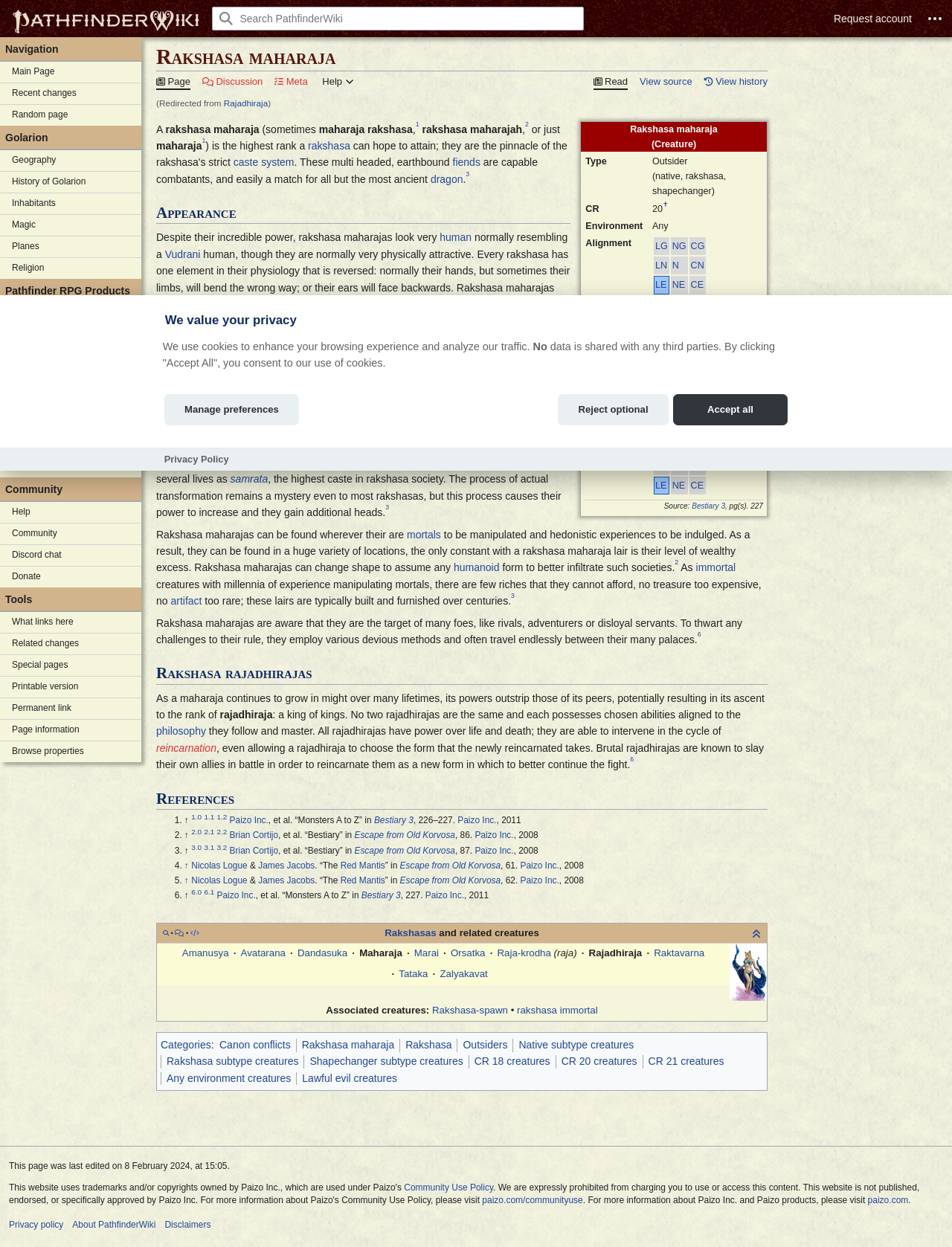What is the alignment of the Rakshasa rajadhiraja?
Give a single word or phrase answer based on the content of the image.

LG, NG, CG, LN, N, CN, LE, NE, CE